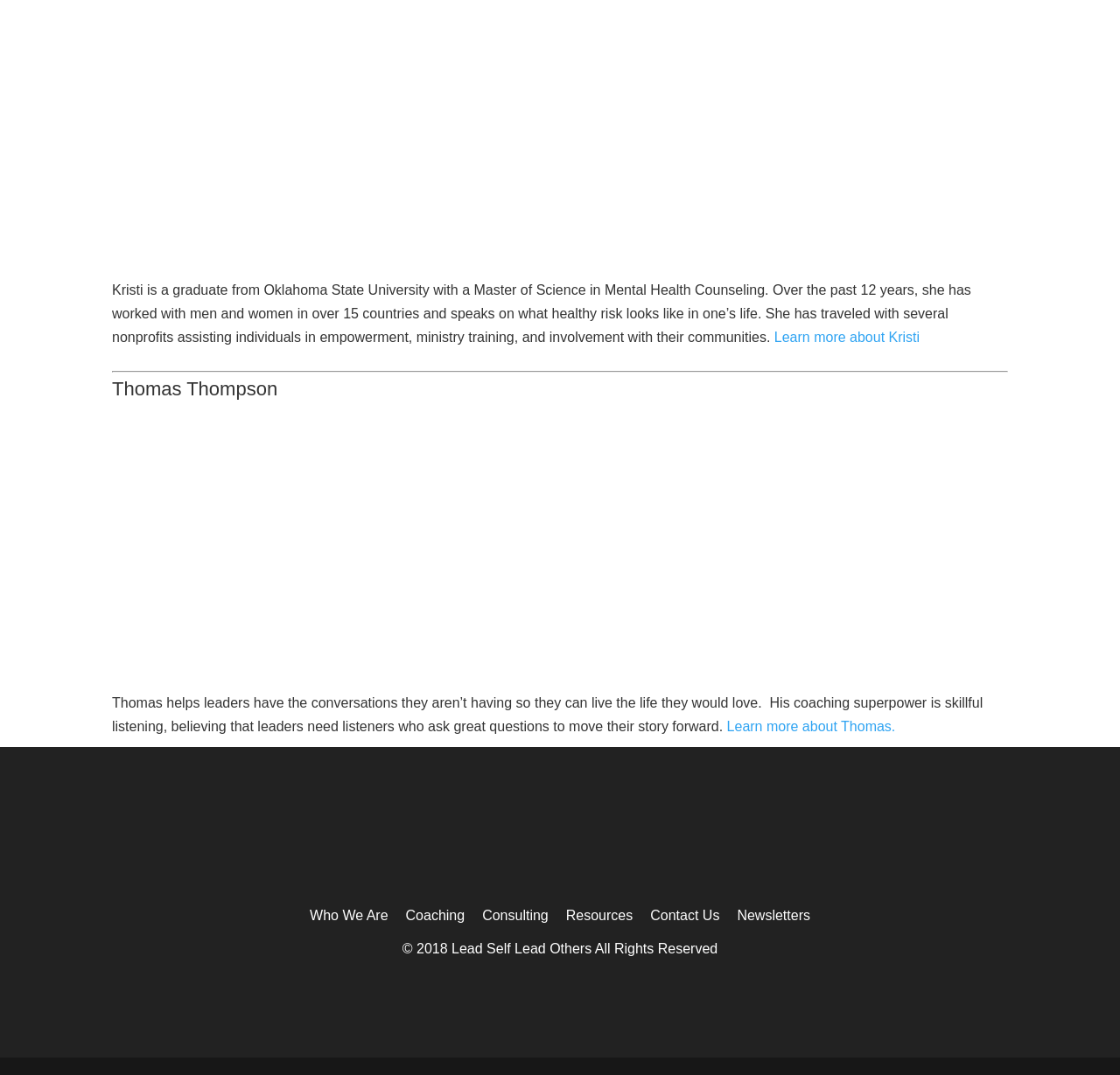What is Thomas's coaching superpower? Analyze the screenshot and reply with just one word or a short phrase.

Skillful listening